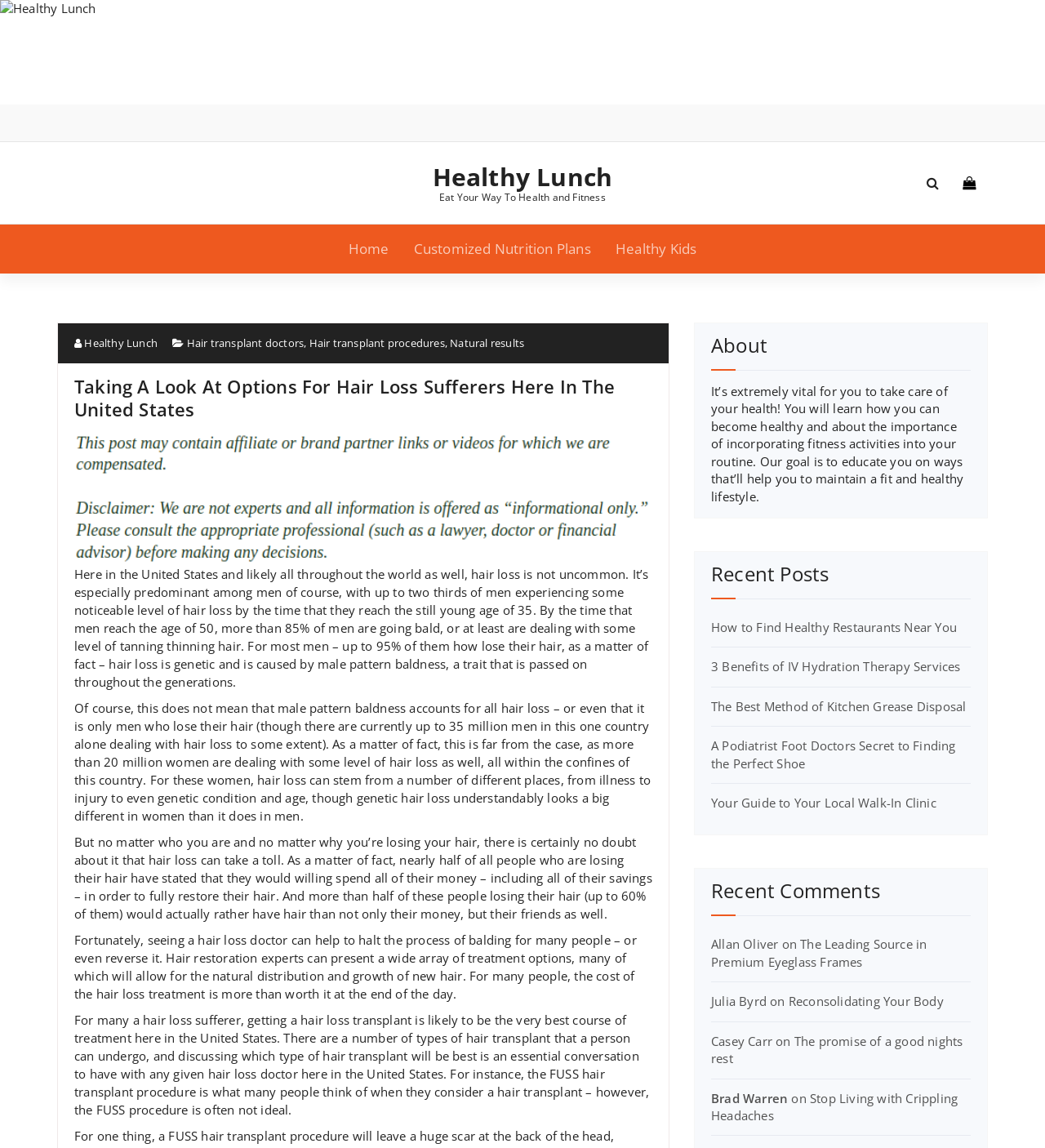Provide a thorough and detailed response to the question by examining the image: 
What is the main topic of this webpage?

Based on the content of the webpage, it appears that the main topic is hair loss, as it discusses the prevalence of hair loss among men and women, its causes, and potential treatments.